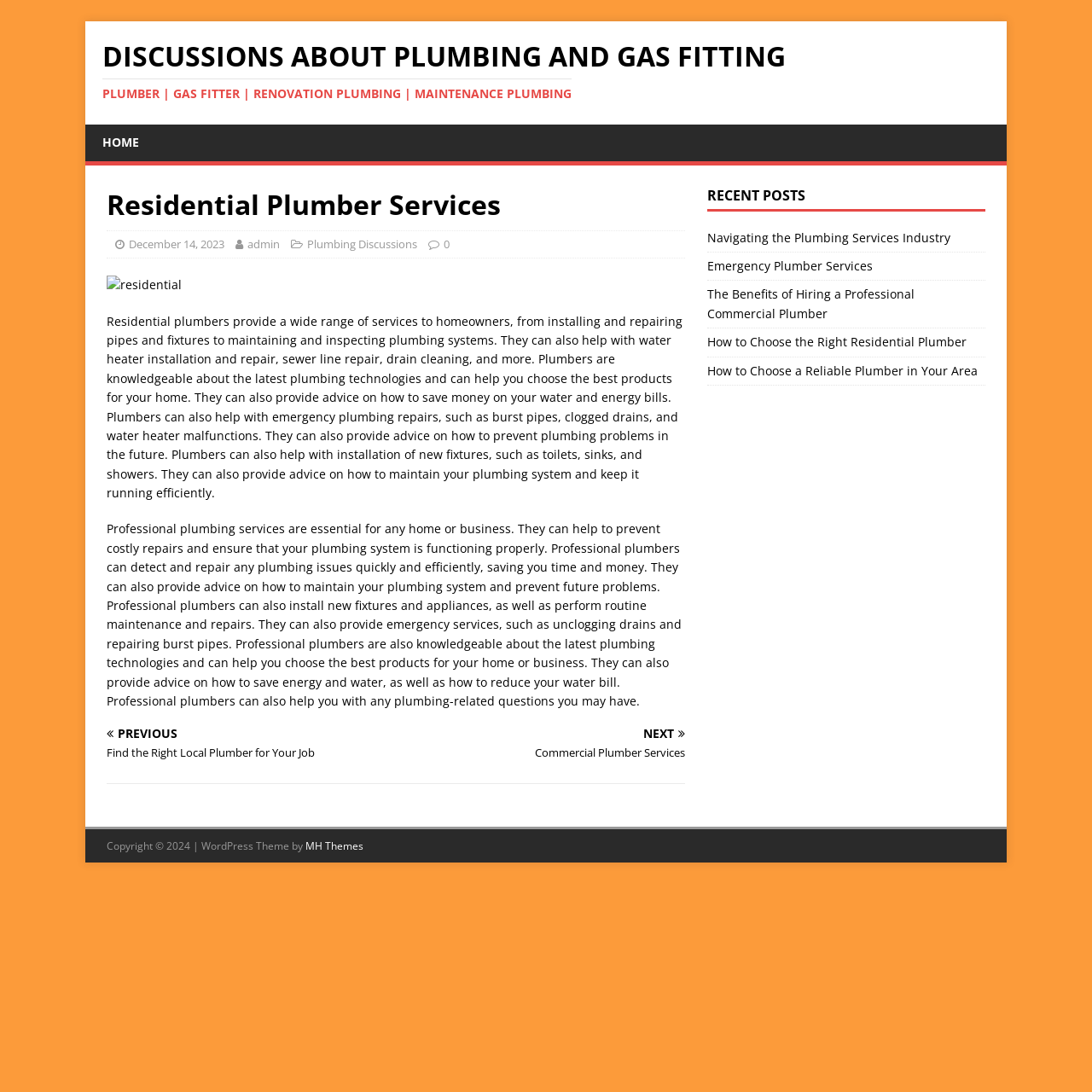Please determine the bounding box coordinates of the element to click on in order to accomplish the following task: "Navigate to the 'NEXT' page about 'Commercial Plumber Services'". Ensure the coordinates are four float numbers ranging from 0 to 1, i.e., [left, top, right, bottom].

[0.369, 0.667, 0.627, 0.698]